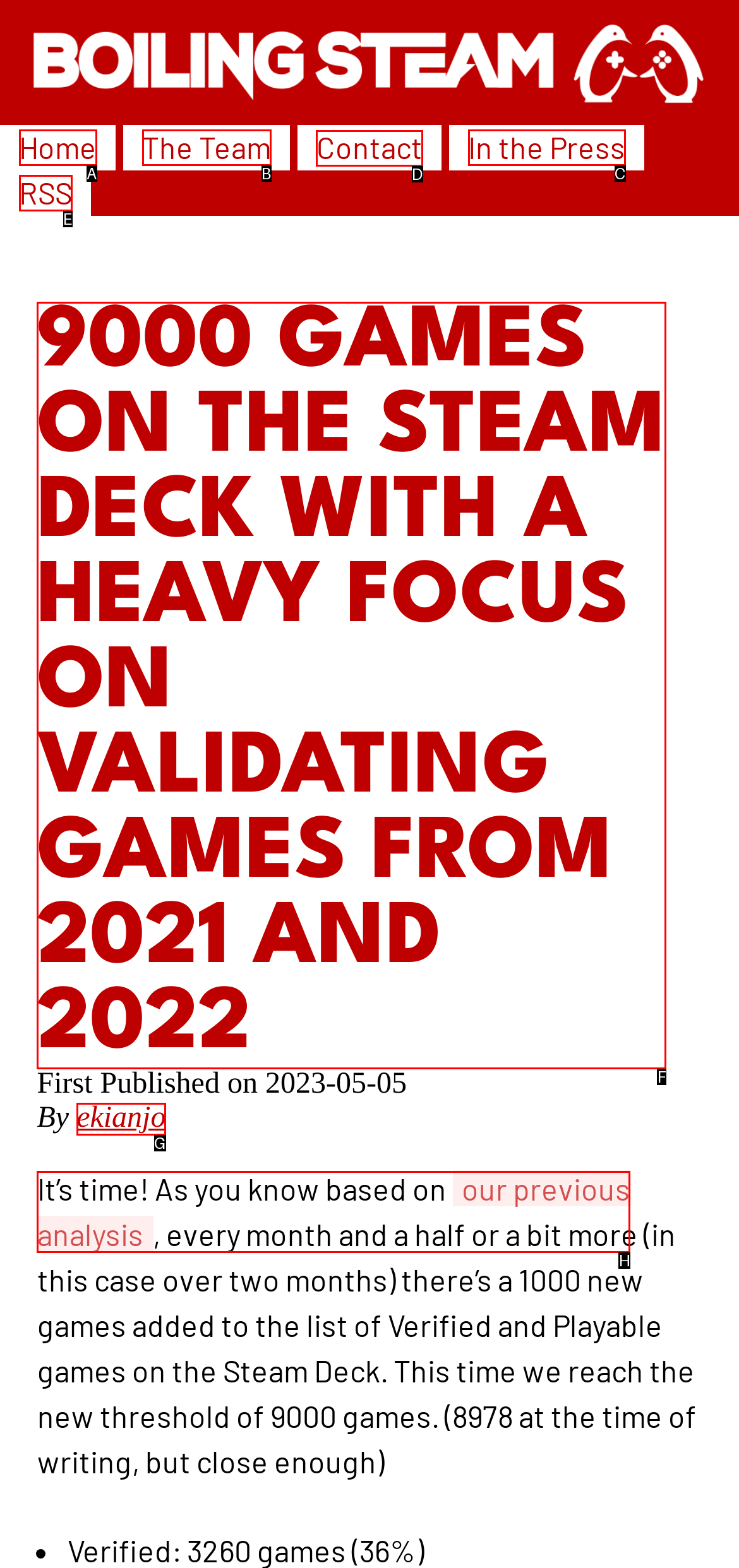Based on the task: contact us, which UI element should be clicked? Answer with the letter that corresponds to the correct option from the choices given.

D